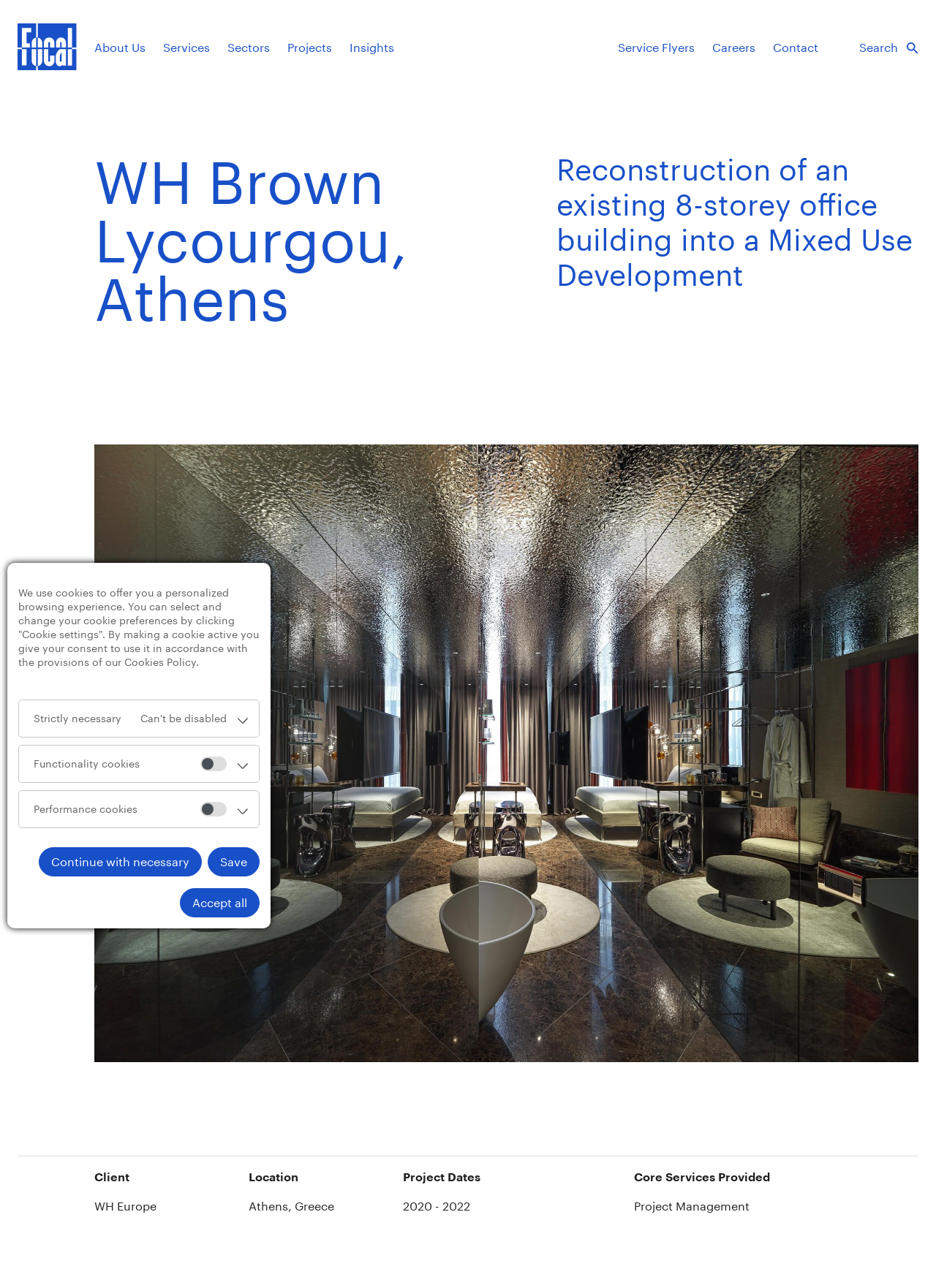Locate the bounding box coordinates of the element you need to click to accomplish the task described by this instruction: "Click the Services link".

[0.174, 0.031, 0.224, 0.042]